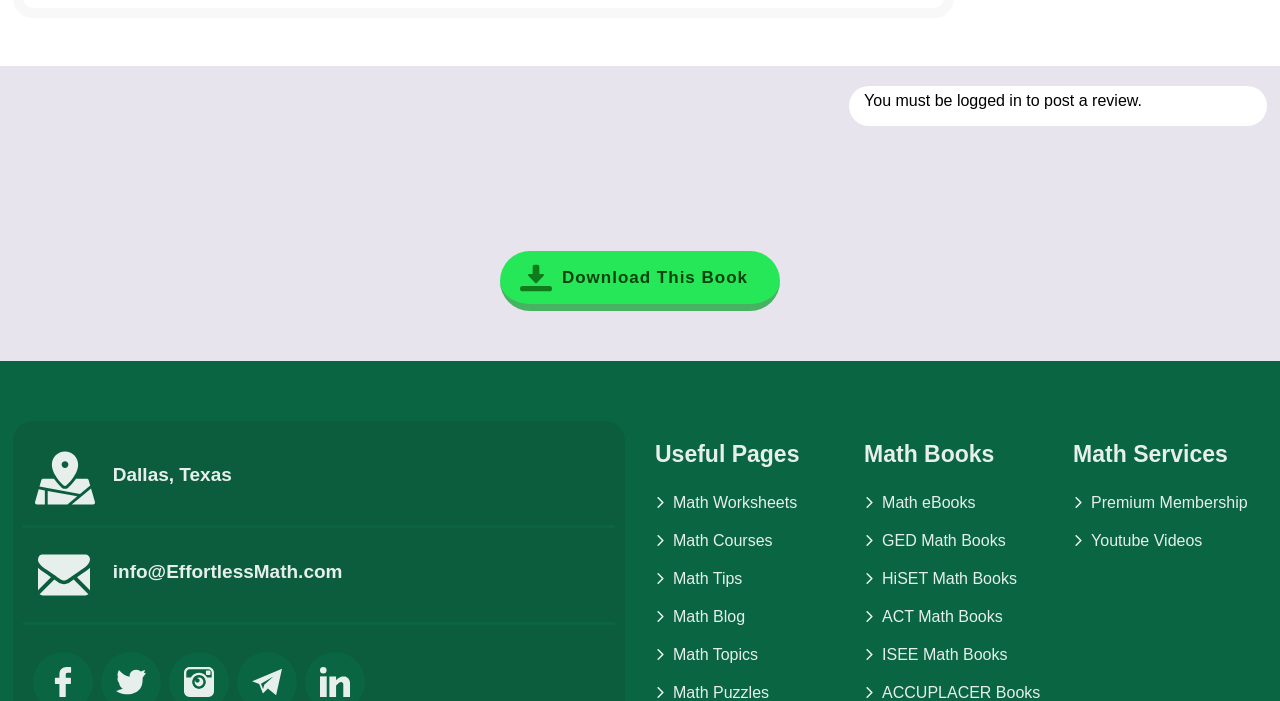Given the webpage screenshot, identify the bounding box of the UI element that matches this description: "GED Math Books".

[0.675, 0.759, 0.815, 0.785]